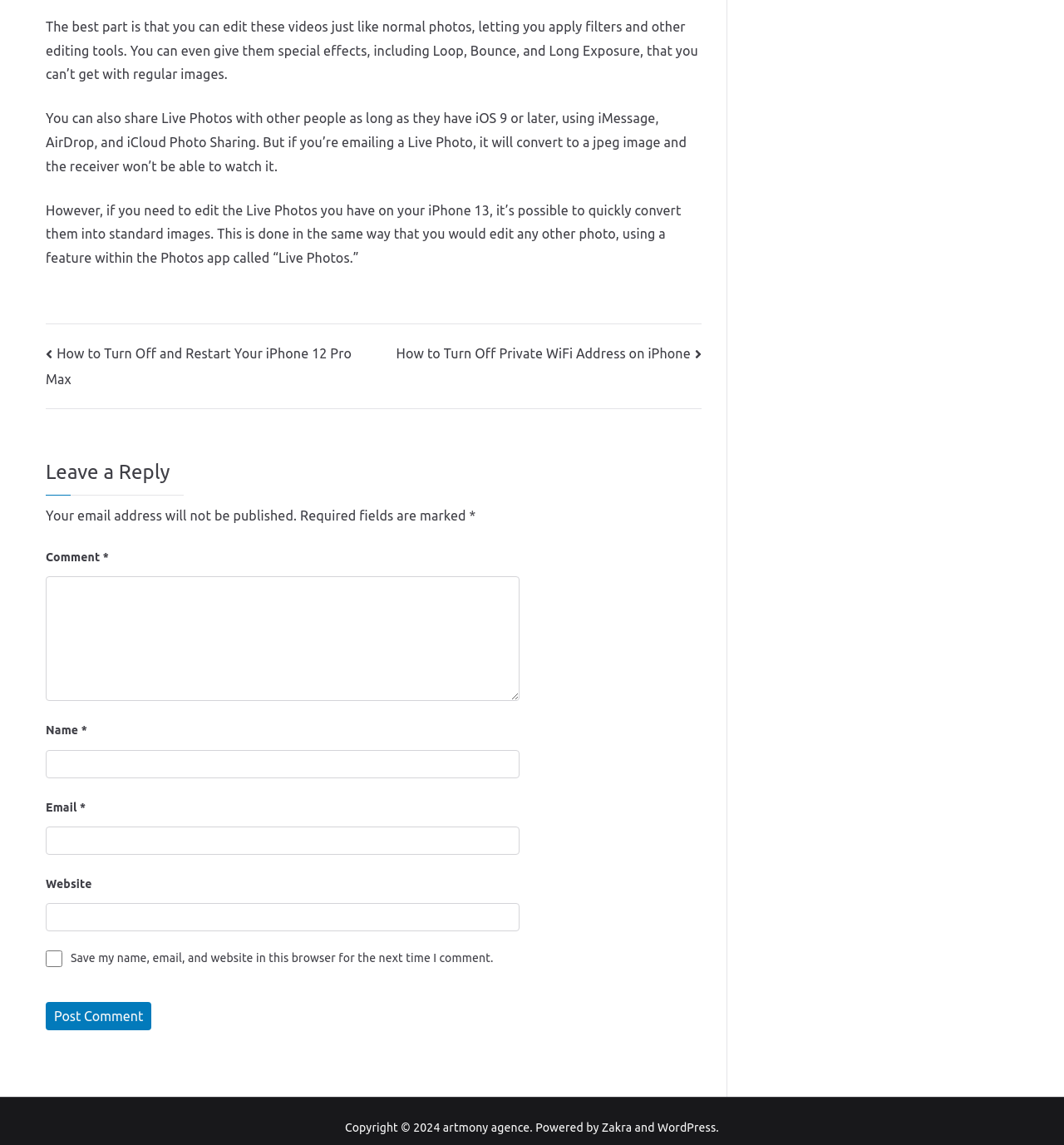Please give a succinct answer using a single word or phrase:
What is required to post a comment?

Name, email, and comment